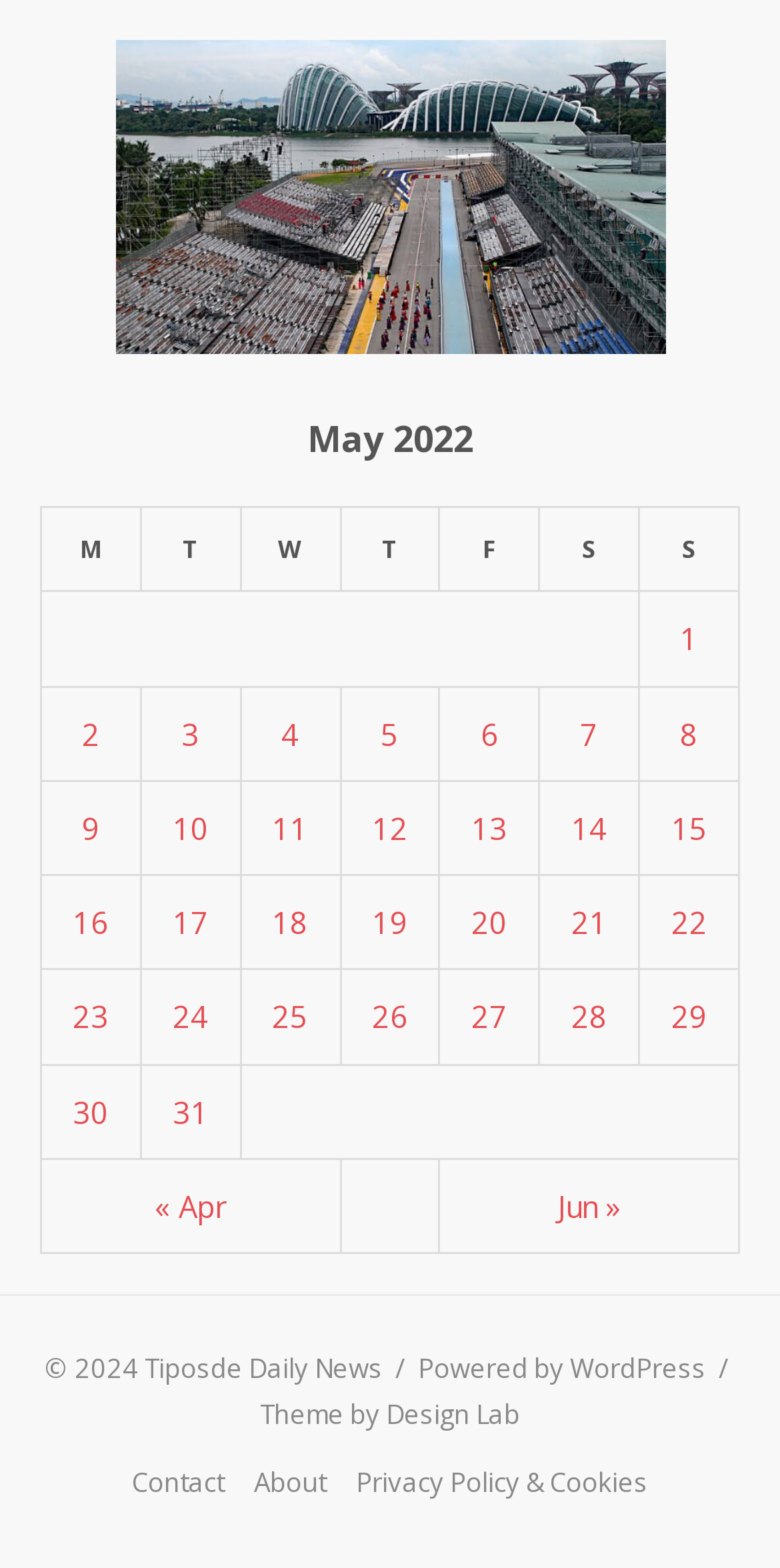Reply to the question with a single word or phrase:
What is the title of the table?

May 2022